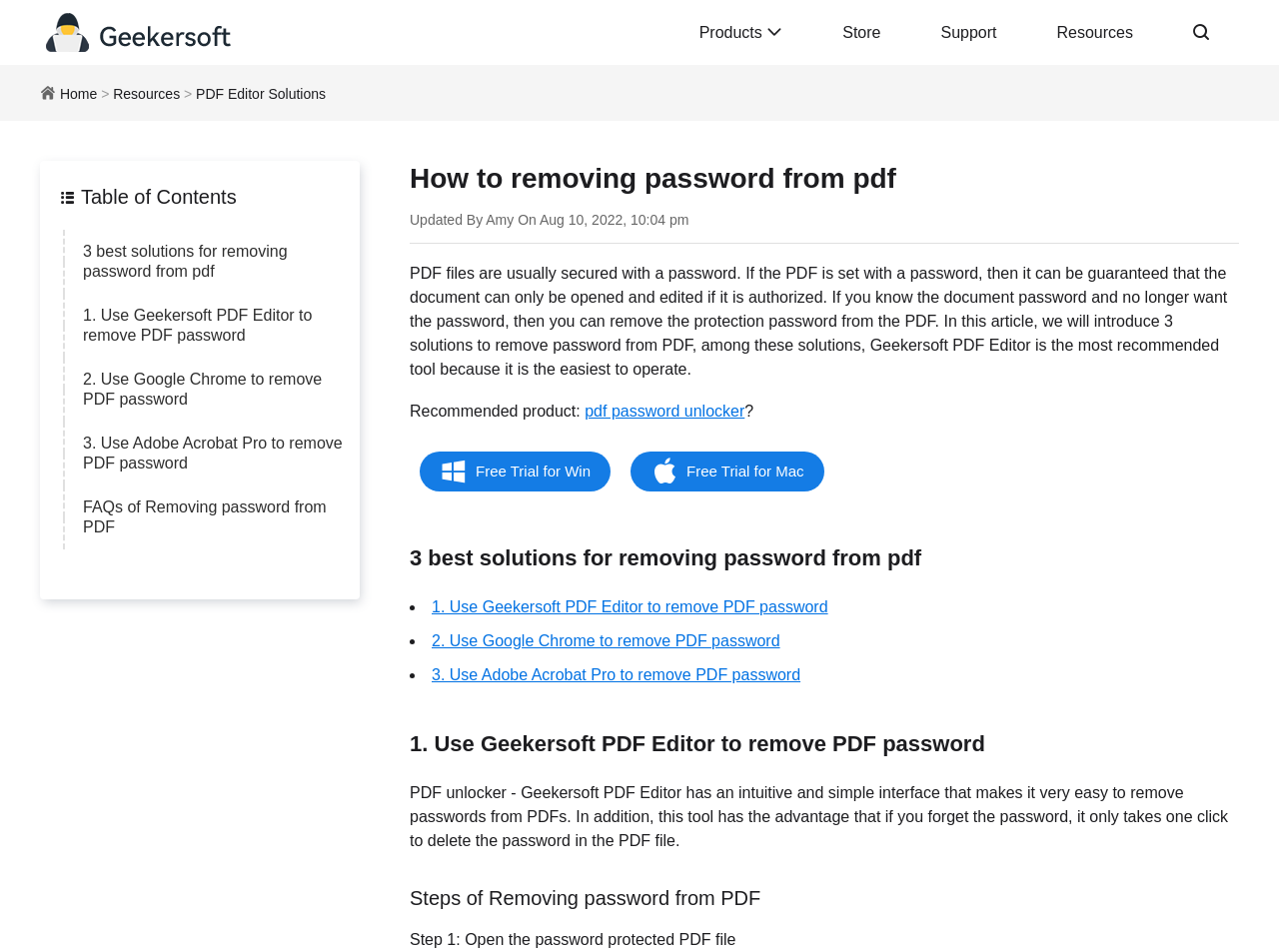Find the bounding box coordinates of the element's region that should be clicked in order to follow the given instruction: "Click on the 'pdf password unlocker' link". The coordinates should consist of four float numbers between 0 and 1, i.e., [left, top, right, bottom].

[0.457, 0.423, 0.582, 0.441]